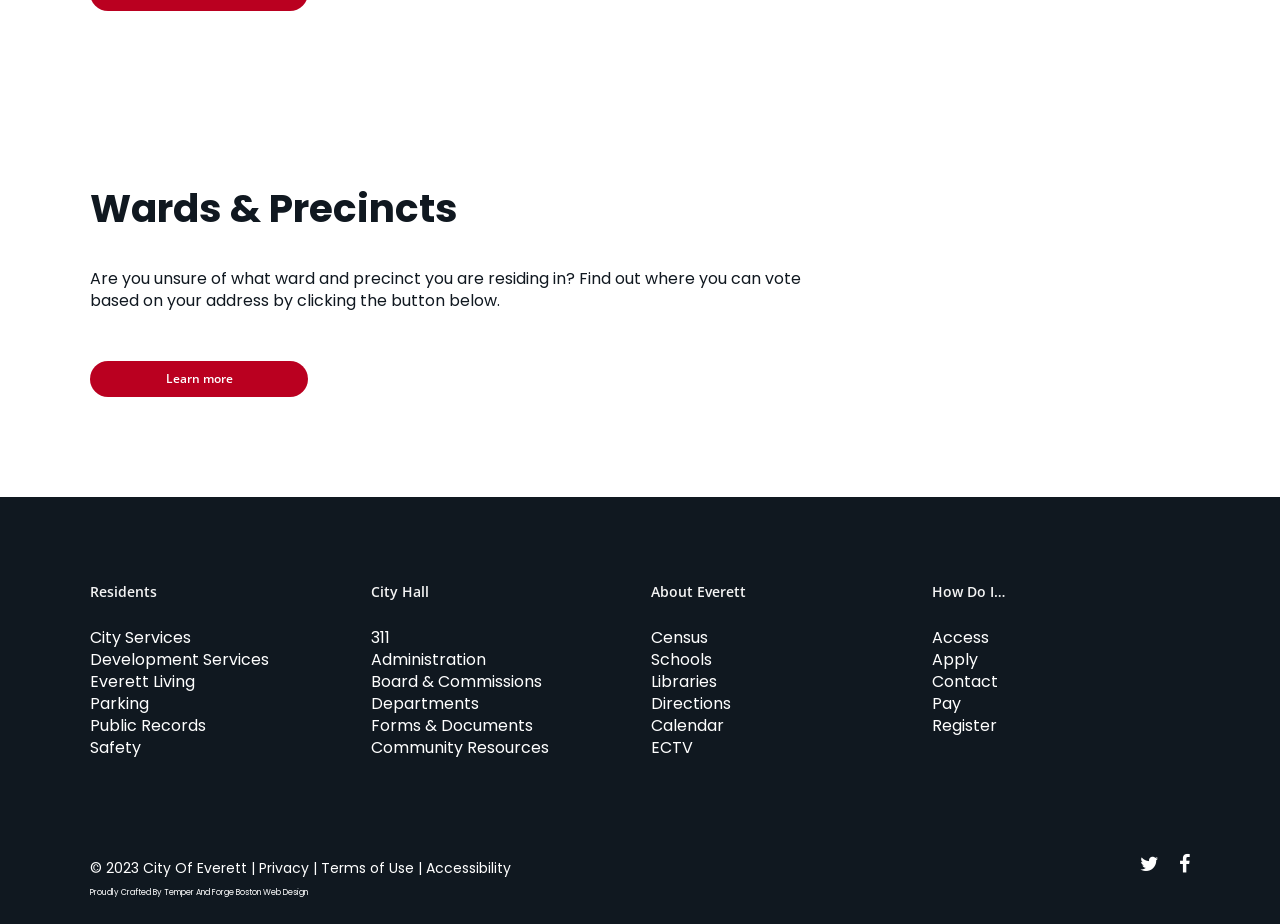Bounding box coordinates are specified in the format (top-left x, top-left y, bottom-right x, bottom-right y). All values are floating point numbers bounded between 0 and 1. Please provide the bounding box coordinate of the region this sentence describes: Accessibility

[0.333, 0.929, 0.399, 0.95]